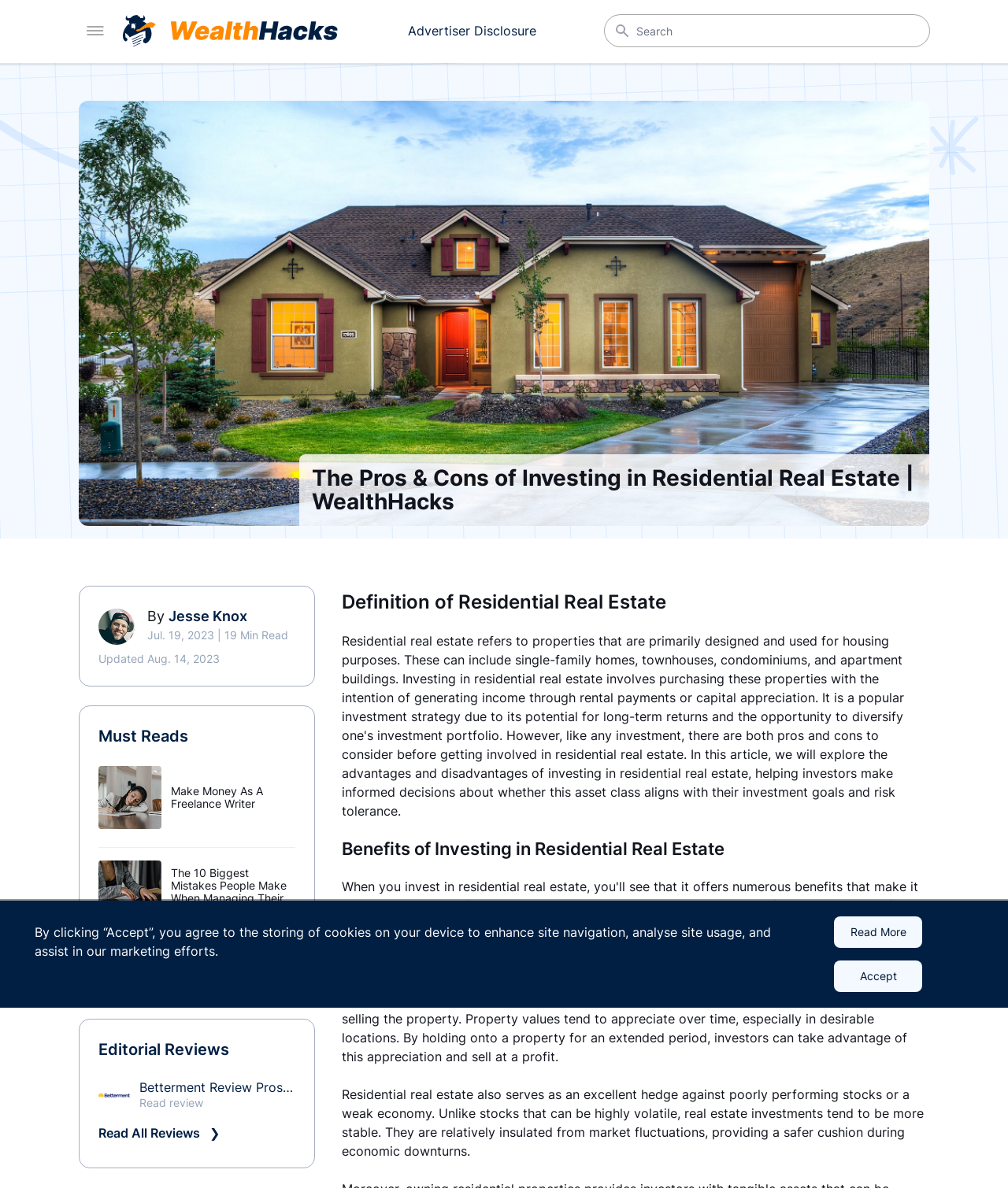What is the category of the article? Observe the screenshot and provide a one-word or short phrase answer.

WealthHacks